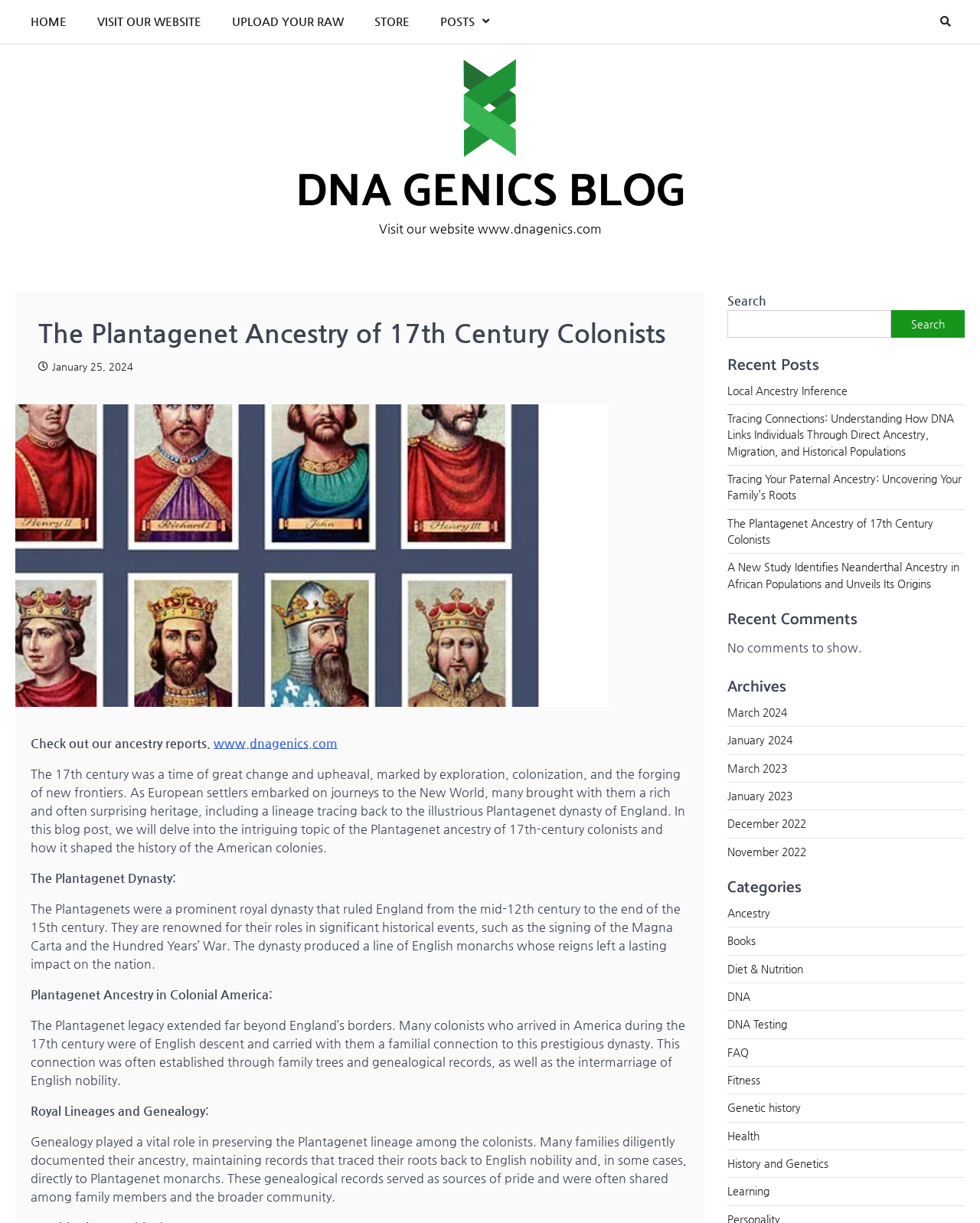What is the category of the blog post?
Please provide a single word or phrase as the answer based on the screenshot.

Ancestry